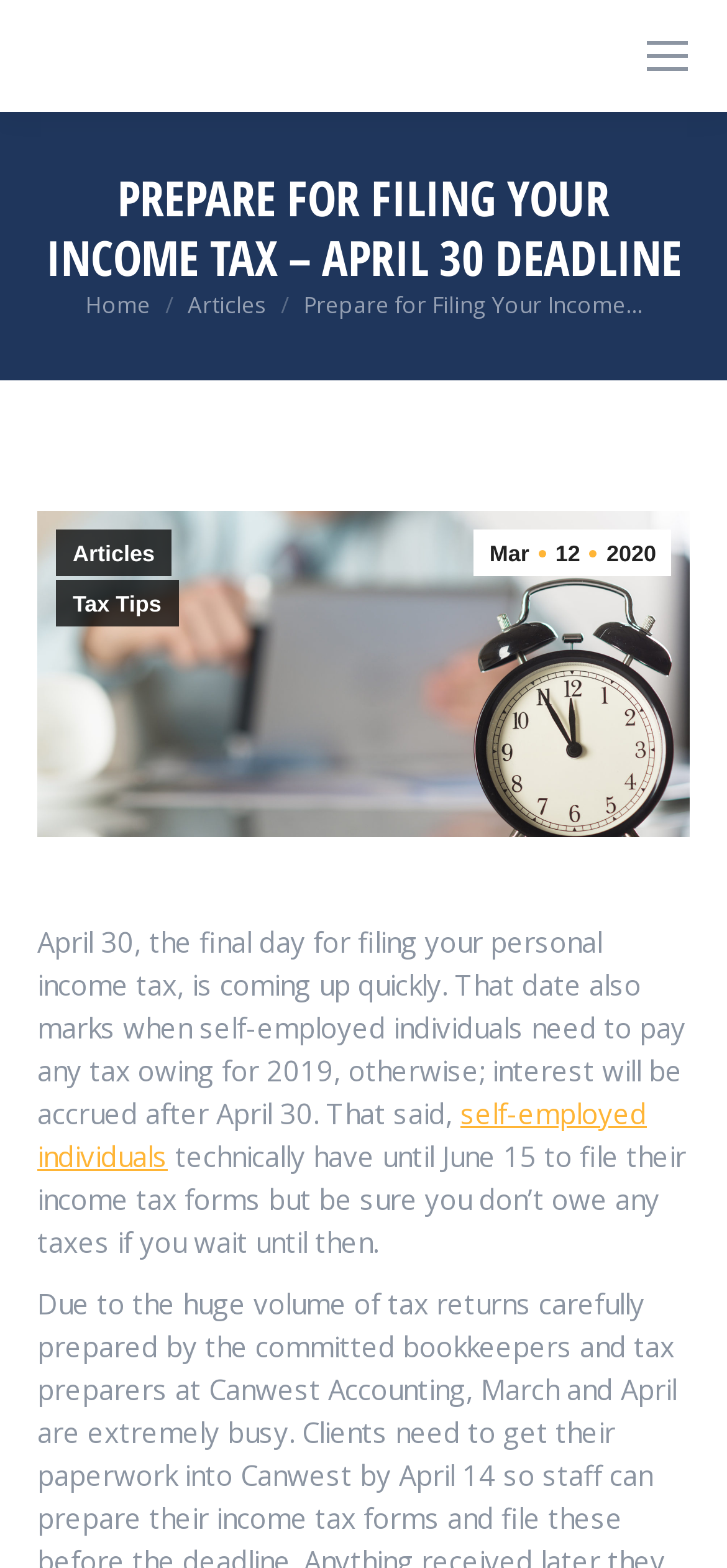Highlight the bounding box coordinates of the element you need to click to perform the following instruction: "Visit the Canwest Accounting homepage."

[0.051, 0.001, 0.628, 0.07]